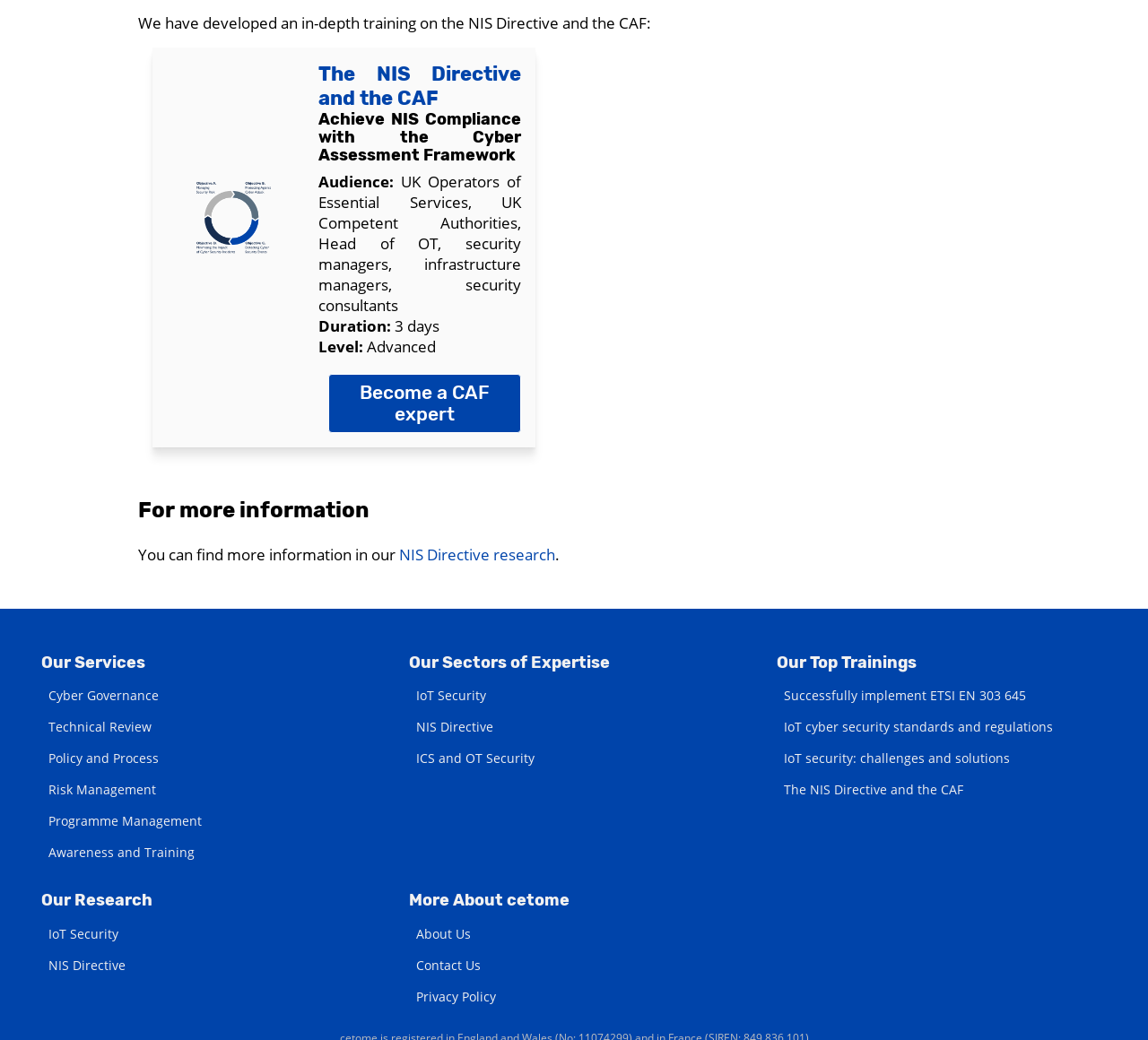Look at the image and give a detailed response to the following question: What are the services offered by this organization?

I found a heading element with the text 'Our Services' followed by a list of links to different services, including 'Cyber Governance', 'Technical Review', 'Policy and Process', 'Risk Management', 'Programme Management', and 'Awareness and Training'.